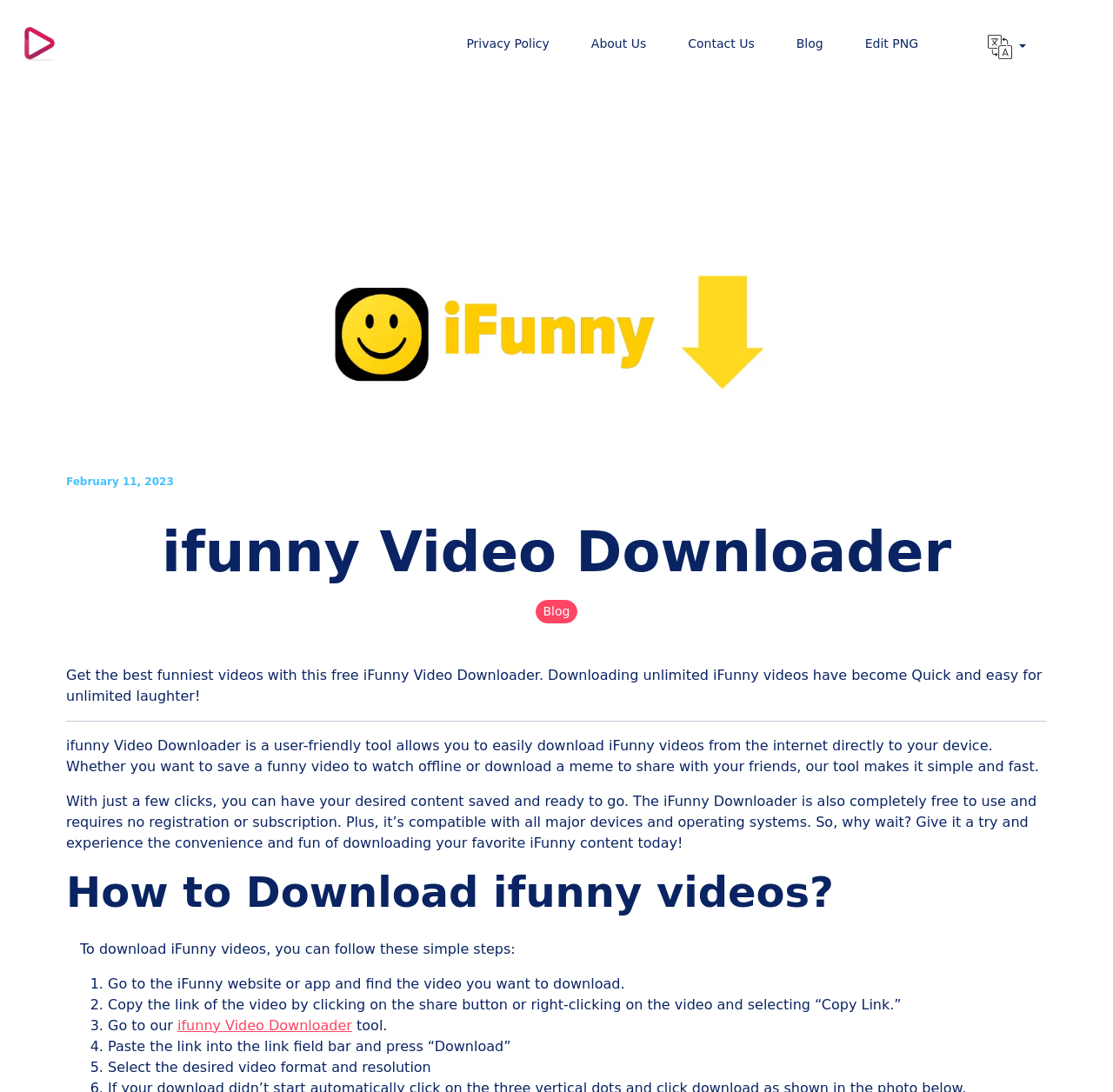Please determine the bounding box coordinates of the area that needs to be clicked to complete this task: 'Visit the 'About' page'. The coordinates must be four float numbers between 0 and 1, formatted as [left, top, right, bottom].

None